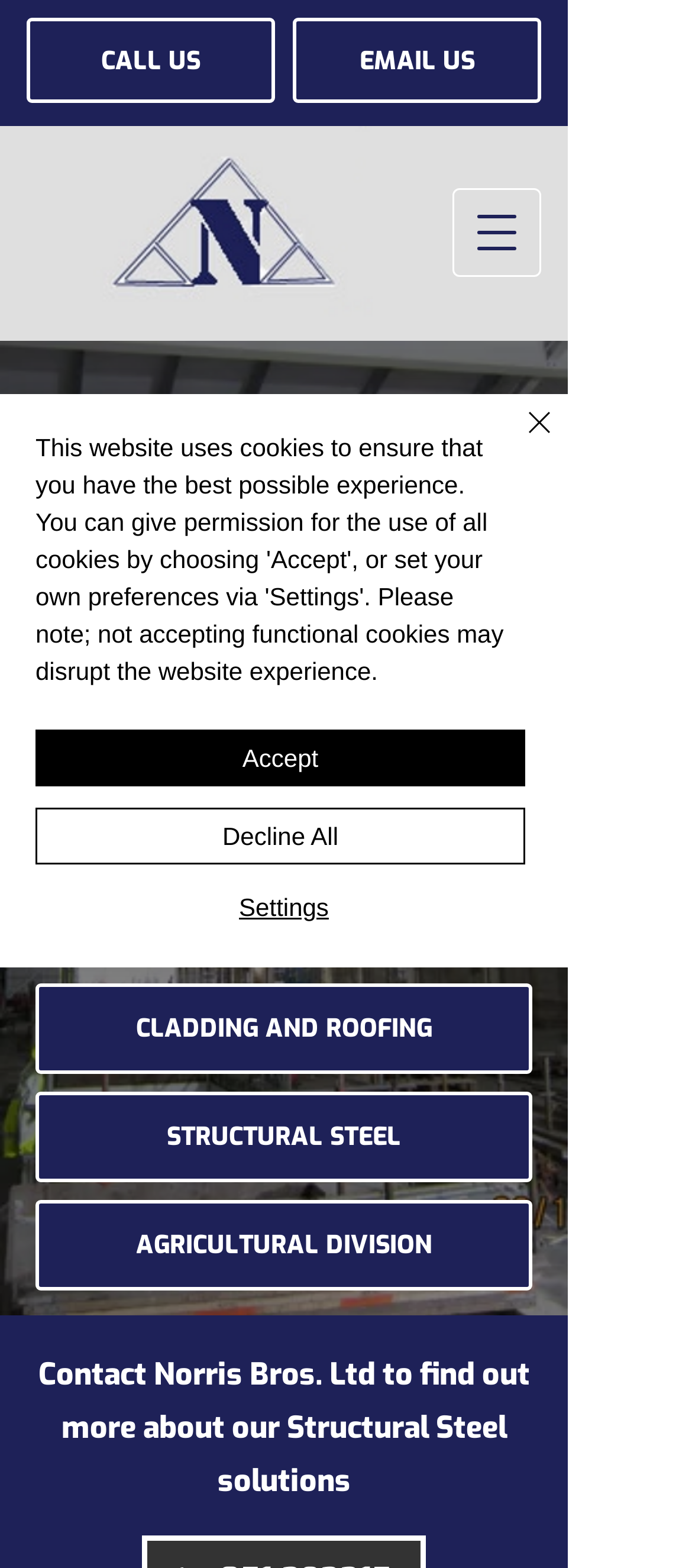Determine the heading of the webpage and extract its text content.

WELCOME TO NORRIS BROS. LTD